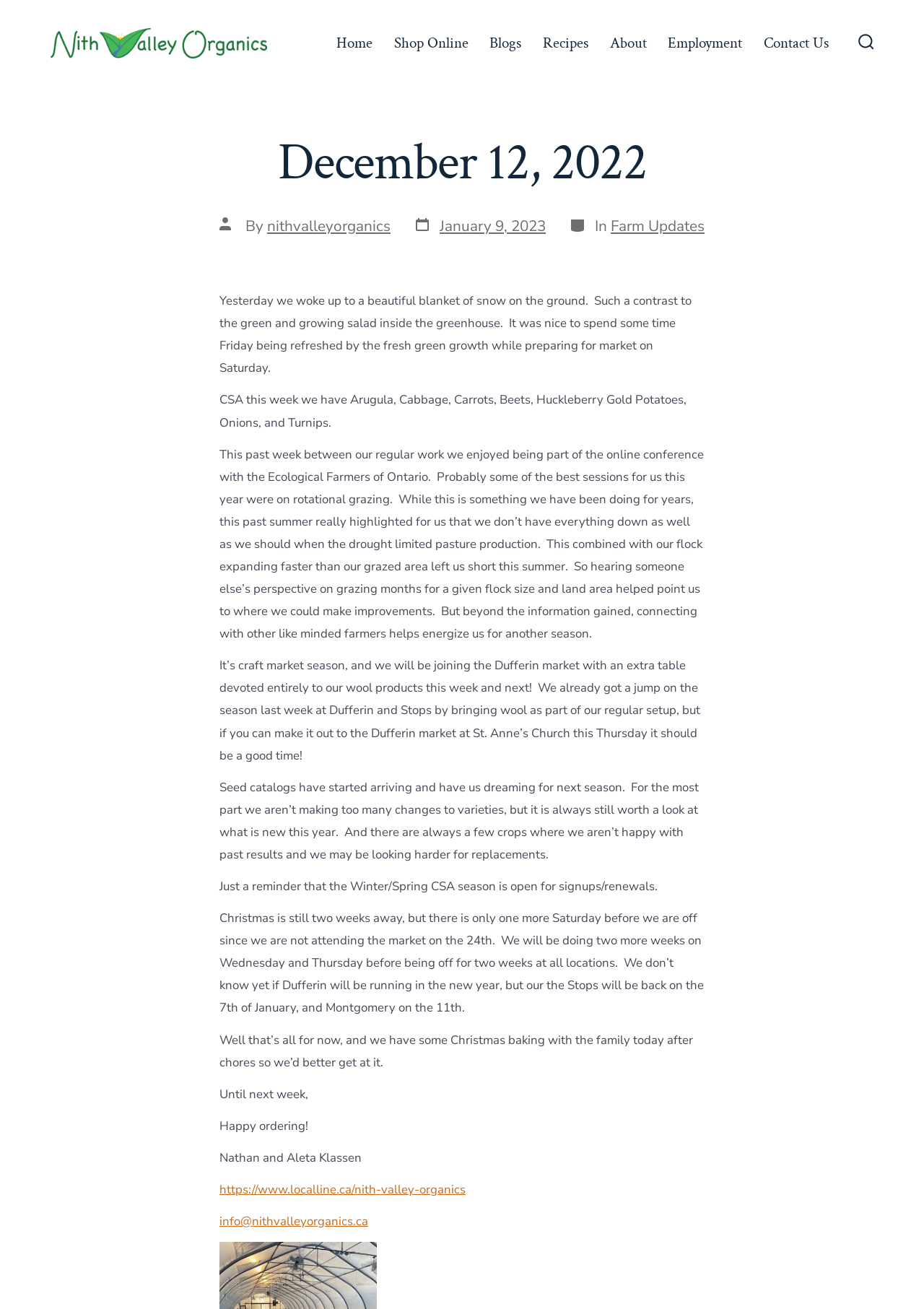Give a detailed account of the webpage's layout and content.

This webpage is about Nith Valley Organics, a farm that sells organic produce. At the top right corner, there is a search toggle button with a small icon next to it. Below the search button, there is a heading that reads "Nith Valley Organics" with a link to the same name, accompanied by an image. 

On the top navigation bar, there are seven links: "Home", "Shop Online", "Blogs", "Recipes", "About", "Employment", and "Contact Us". 

Below the navigation bar, there is a header section that displays the date "December 12, 2022" and some information about the post author. The main content of the webpage is a blog post that discusses the farm's recent activities, including the snowfall, preparing for the market, and attending an online conference about rotational grazing. The post also mentions the availability of certain produce, such as arugula, cabbage, and carrots, and the upcoming craft market season.

The blog post is divided into several paragraphs, each discussing a different topic. There are also some reminders about the Winter/Spring CSA season signups and the farm's schedule for the holiday season. At the end of the post, there are some greetings and contact information, including a link to the farm's website and an email address.